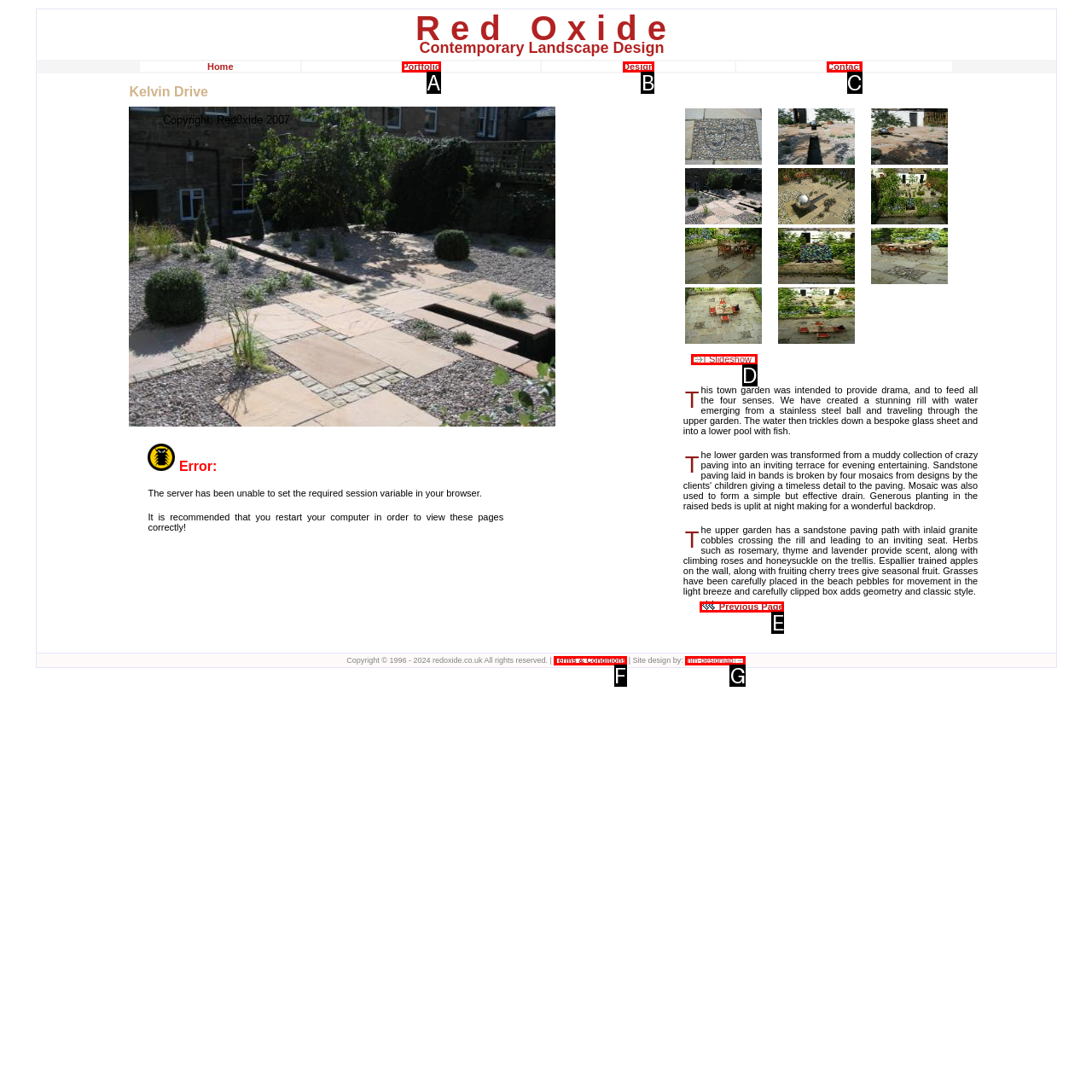Select the option that matches the description: Previous Page. Answer with the letter of the correct option directly.

E